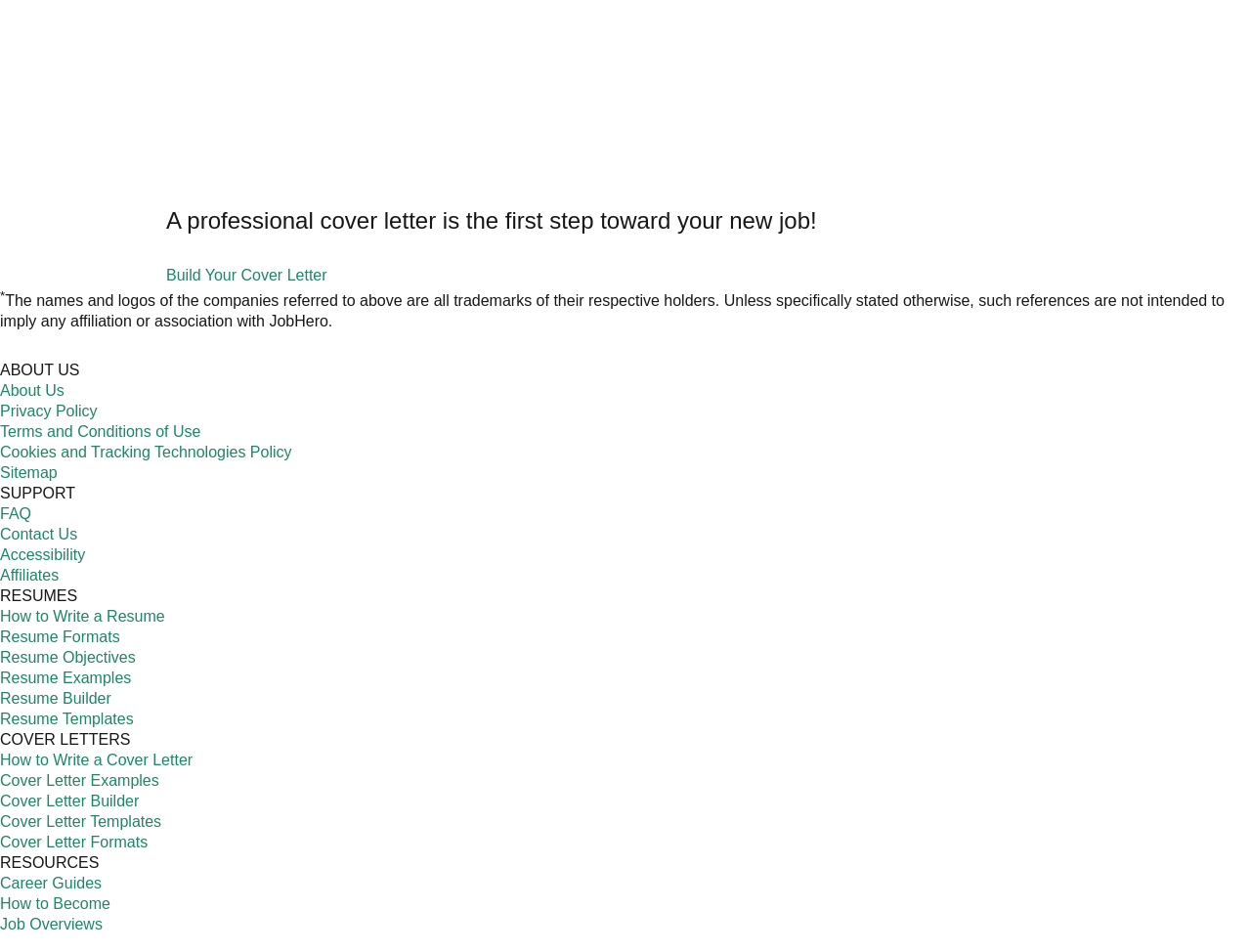What is the purpose of the 'Build Your Cover Letter' button? Based on the screenshot, please respond with a single word or phrase.

To build a cover letter